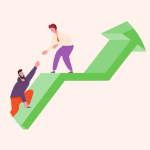Present a detailed portrayal of the image.

The image depicts two individuals working together on a stylized green upward staircase, symbolizing growth and support. One person, dressed in a purple suit and pink shirt, is reaching back to assist the other, who is wearing a dark purple jacket and orange pants. This dynamic portrayal emphasizes themes of mentorship and cooperation, highlighting the journey of overcoming challenges and striving for progress. The staircase itself, represented as an arrow pointing upward, reinforces the idea of advancement and the collaborative efforts involved in personal development and achievement.